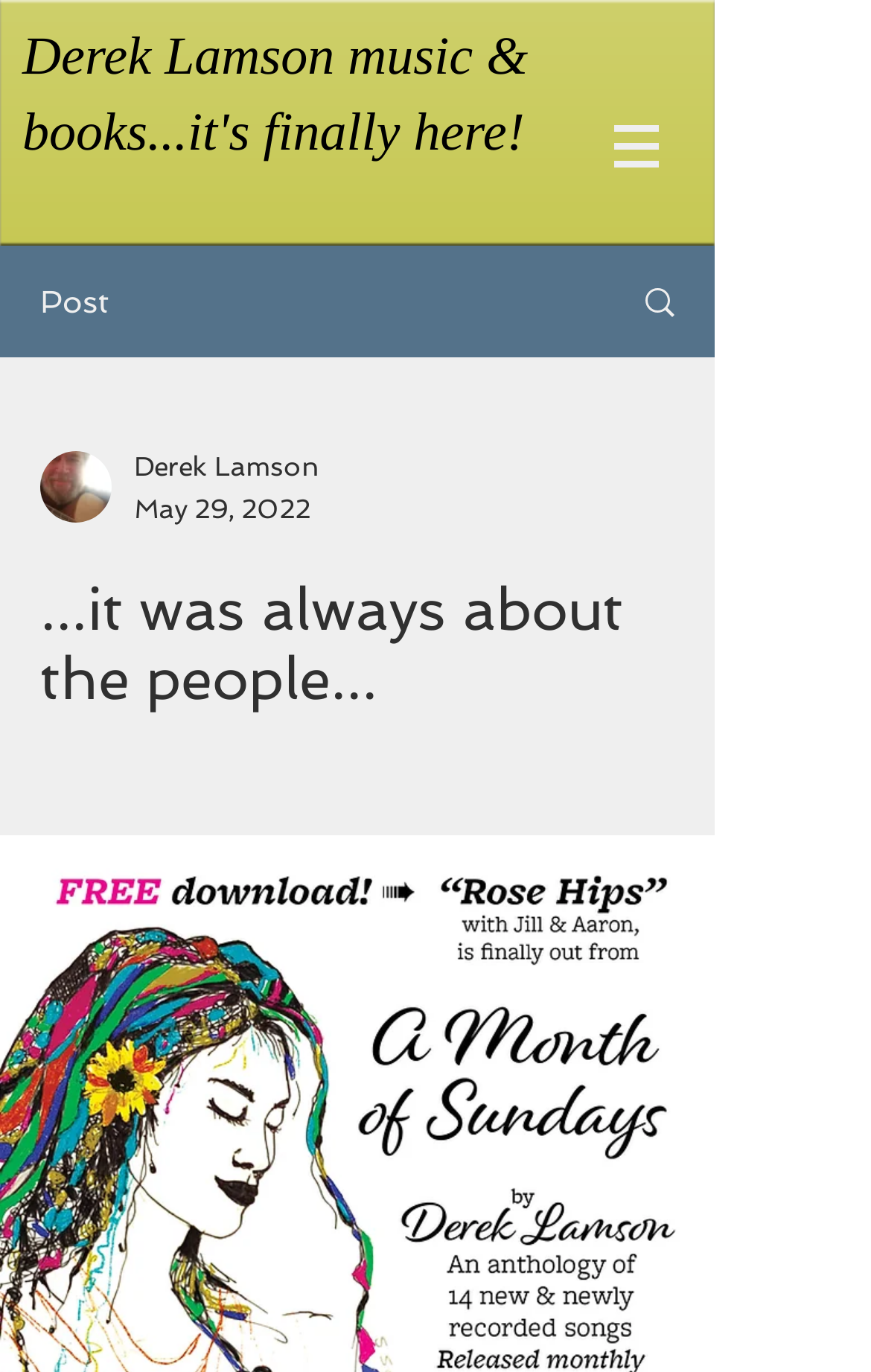Please determine the main heading text of this webpage.

...it was always about the people...